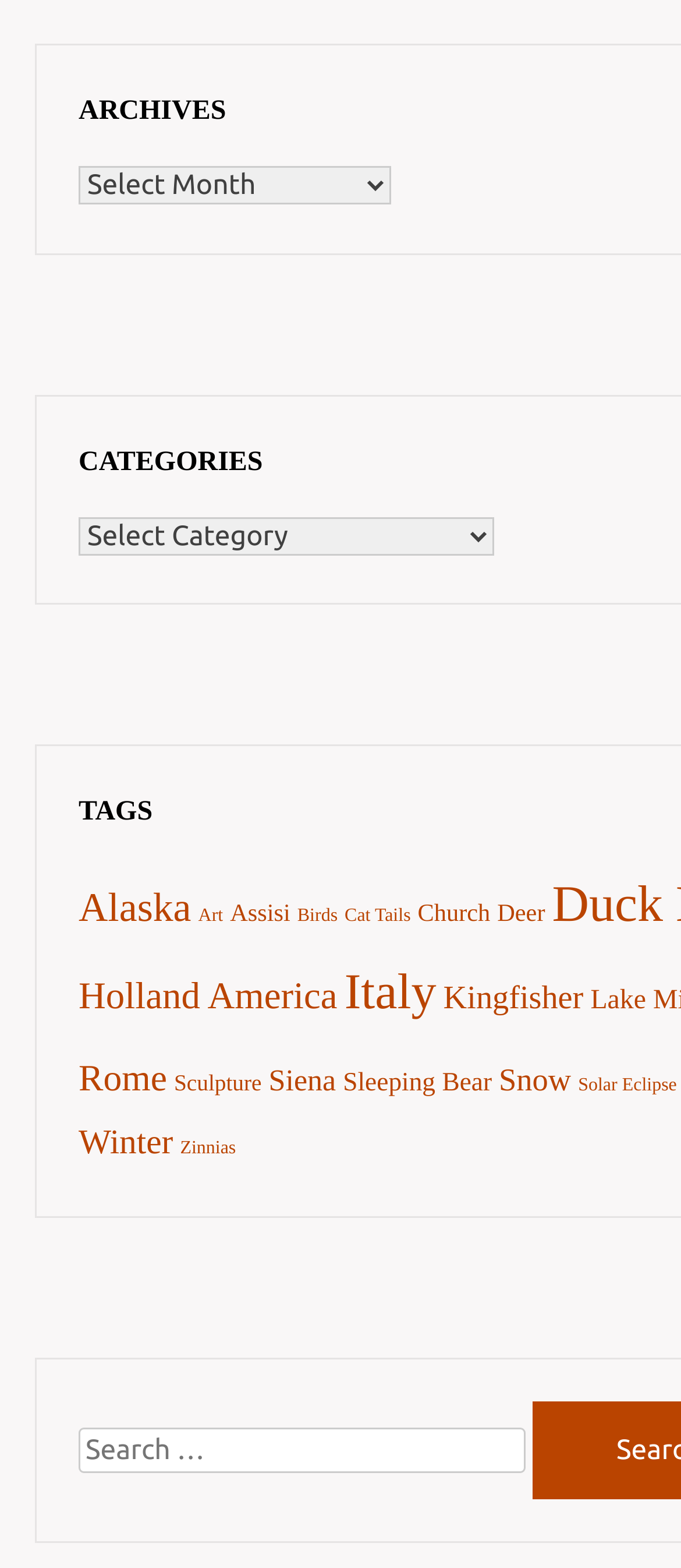What is the first category listed?
From the details in the image, provide a complete and detailed answer to the question.

By examining the webpage, I found a section labeled 'Categories' with a combobox and several links below it. The first link is 'Alaska (24 items)', which suggests that Alaska is the first category listed.